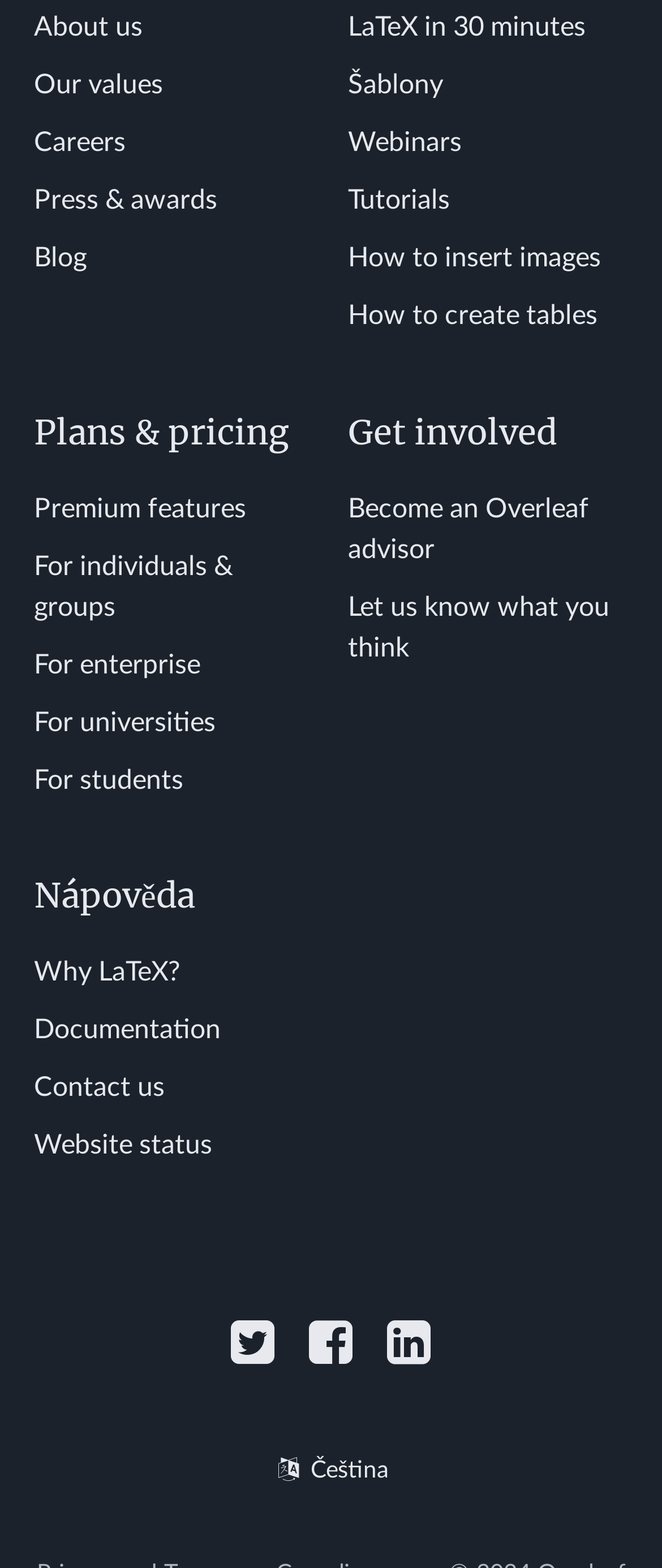Please determine the bounding box coordinates of the element's region to click in order to carry out the following instruction: "Contact us". The coordinates should be four float numbers between 0 and 1, i.e., [left, top, right, bottom].

[0.051, 0.685, 0.249, 0.702]